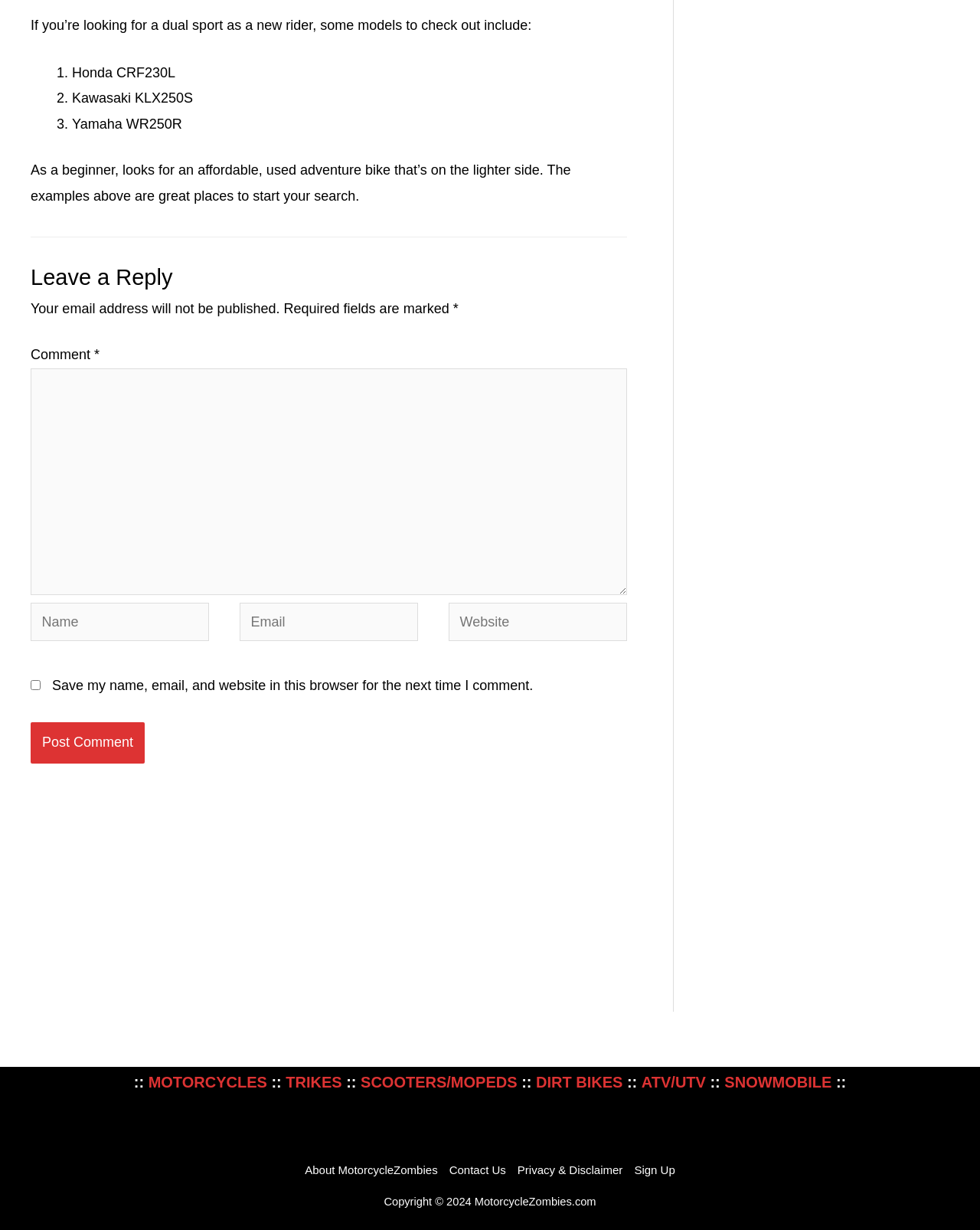What information is required to leave a comment?
Using the image, give a concise answer in the form of a single word or short phrase.

Name and email